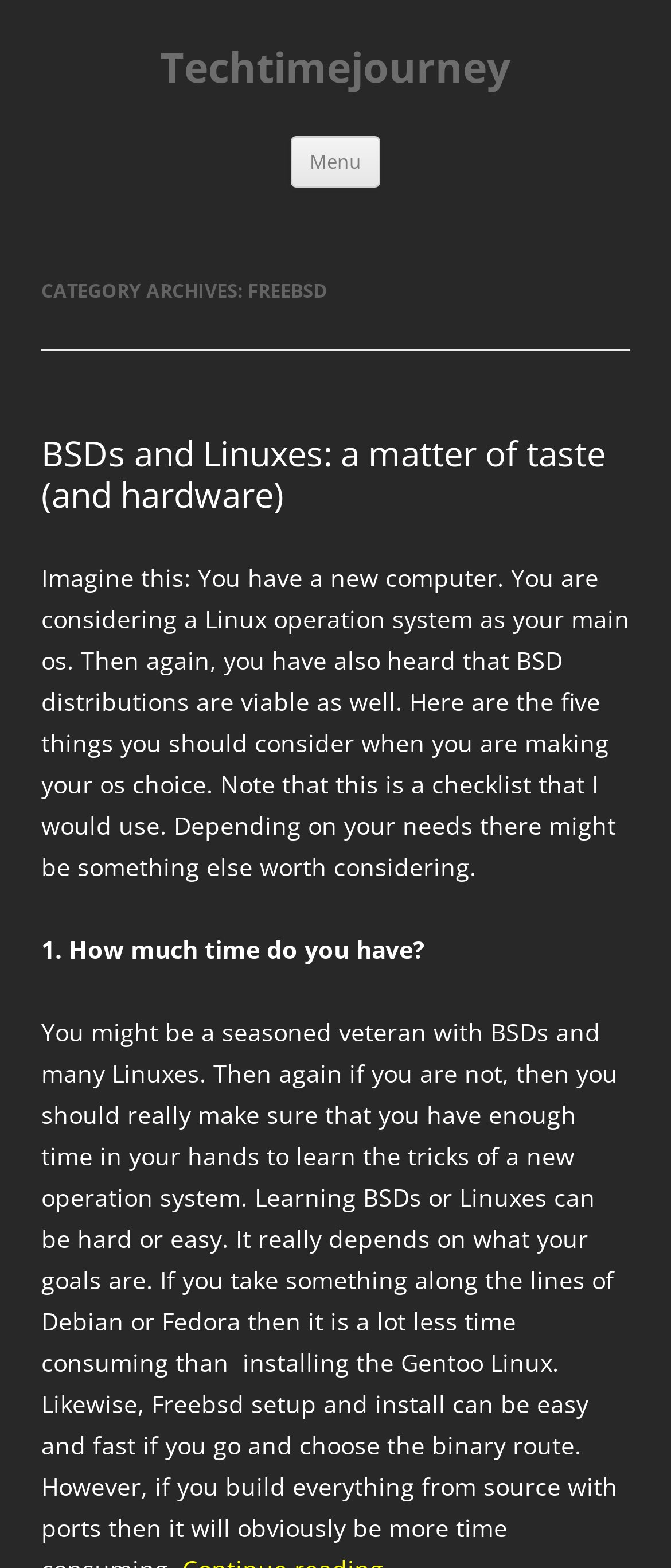Deliver a detailed narrative of the webpage's visual and textual elements.

The webpage is about FreeBSD and is part of the Techtimejourney website. At the top, there is a heading that displays the website's name, "Techtimejourney", which is also a clickable link. Next to it, there is a button labeled "Menu". On the right side of the top section, there is a link that allows users to "Skip to content".

Below the top section, there is a header that displays the category archives for FreeBSD. Within this section, there is a heading that reads "CATEGORY ARCHIVES: FREEBSD". Below this heading, there is another section that contains an article titled "BSDs and Linuxes: a matter of taste (and hardware)". This article has a clickable link with the same title. The article's content is a text passage that discusses the considerations for choosing between BSD distributions and Linux operating systems. The passage is followed by a numbered list, with the first item being "1. How much time do you have?"